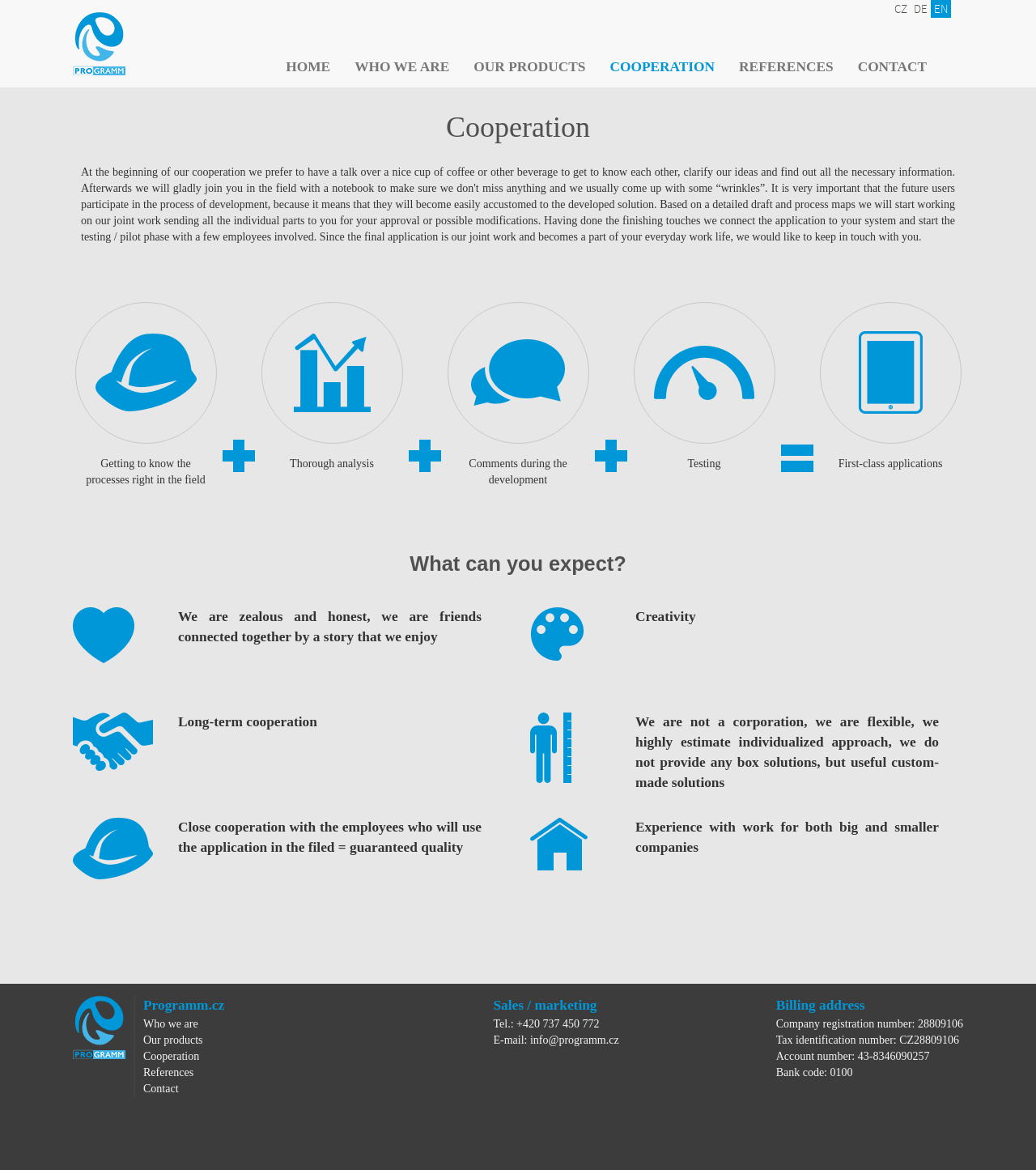Describe the webpage in detail, including text, images, and layout.

The webpage is about PROGRAMM s.r.o., a company that offers cooperation and other services. At the top left corner, there is a logo of the company. Above the logo, there are three language options: CZ, DE, and EN. 

Below the logo, there is a navigation menu with links to HOME, WHO WE ARE, OUR PRODUCTS, COOPERATION, REFERENCES, and CONTACT. 

The main content of the page is divided into two sections. The first section has a heading "Cooperation" and features several images and text blocks. The images depict various aspects of cooperation, such as working in the field, analysis, and testing. The text blocks describe the company's approach to cooperation, including getting to know the processes, thorough analysis, comments during development, and testing. 

The second section has a heading "What can you expect?" and features several images and text blocks. The images depict various aspects of the company's values, such as a heart, palette, handshake, measure, and hat. The text blocks describe the company's values, including being zealous and honest, creative, flexible, and providing custom-made solutions. 

At the bottom of the page, there is a footer section with several links to the company's website, WHO WE ARE, OUR PRODUCTS, COOPERATION, REFERENCES, and CONTACT. There is also a section with contact information, including phone number and email address. Additionally, there is a section with billing address and company registration information.